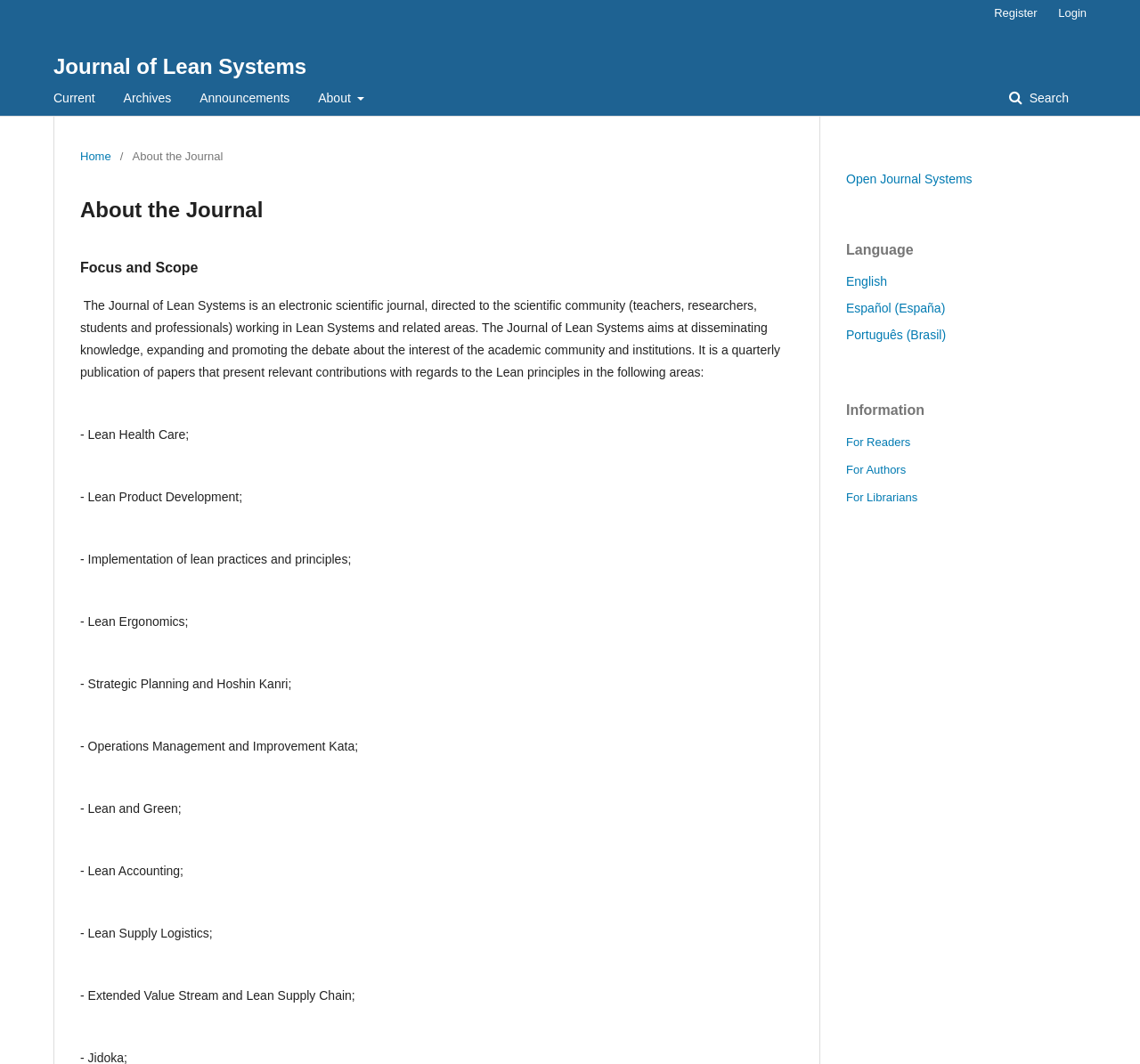Find the bounding box coordinates of the clickable area required to complete the following action: "Search for articles".

[0.811, 0.075, 0.953, 0.109]